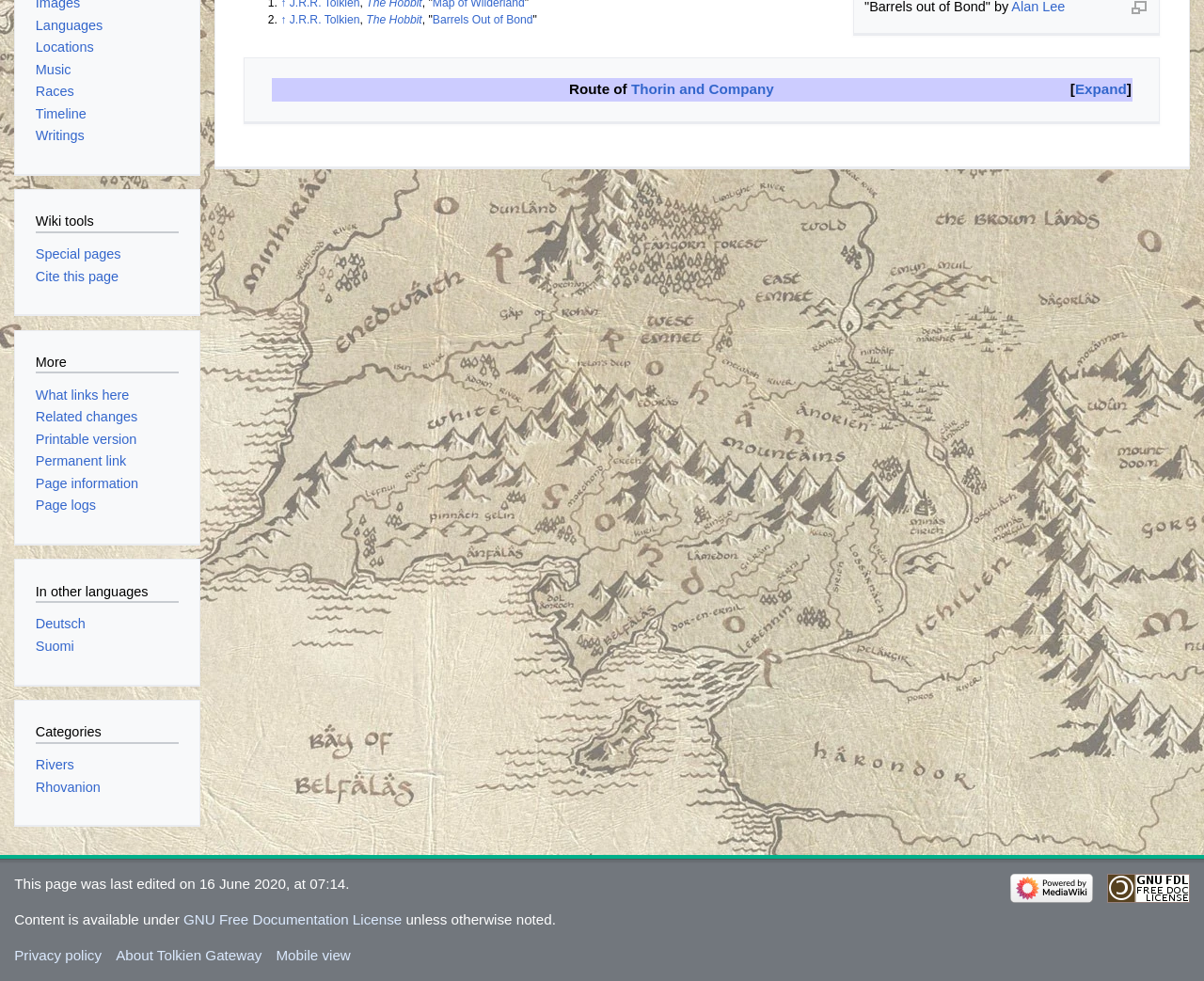Show the bounding box coordinates for the HTML element described as: "alt="Powered by MediaWiki"".

[0.839, 0.896, 0.908, 0.912]